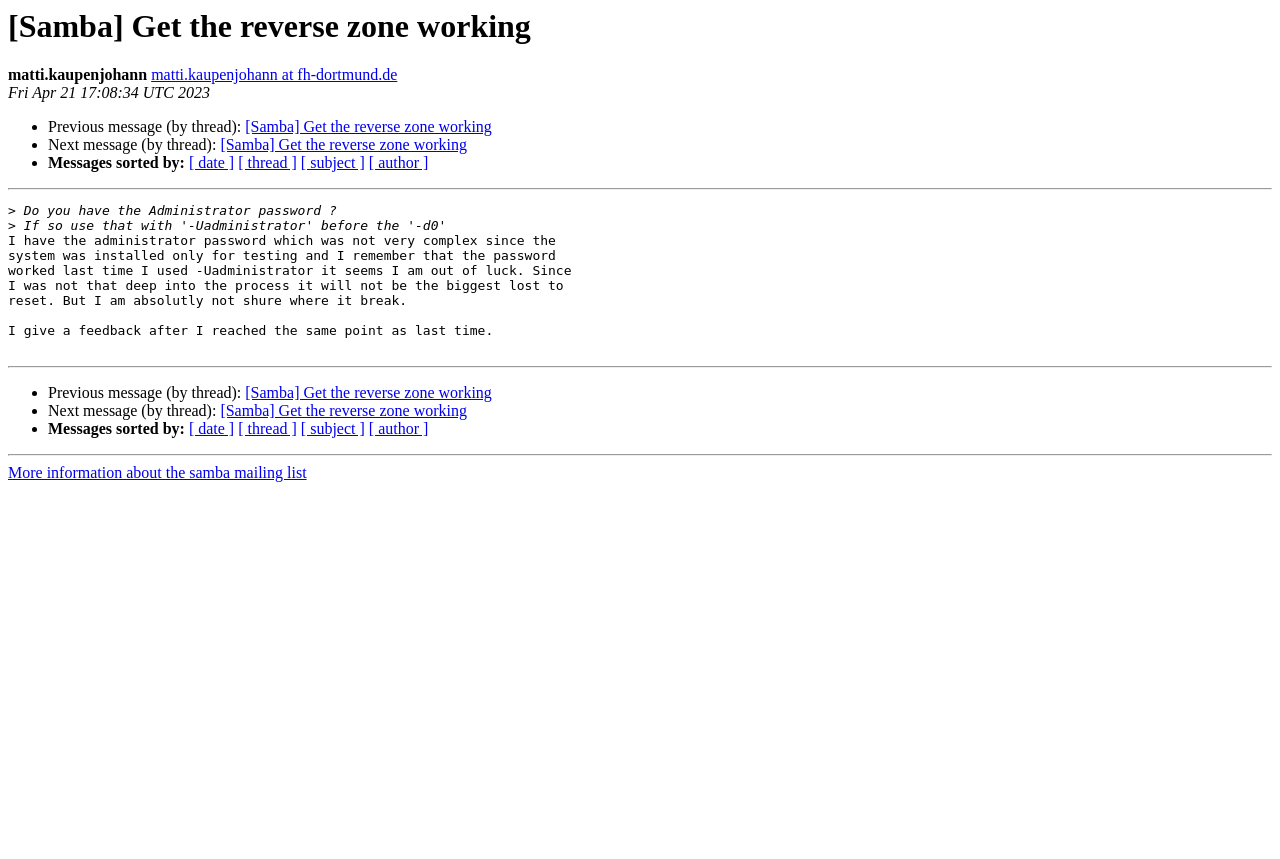Determine the bounding box coordinates of the clickable region to carry out the instruction: "Get more information about the samba mailing list".

[0.006, 0.541, 0.24, 0.56]